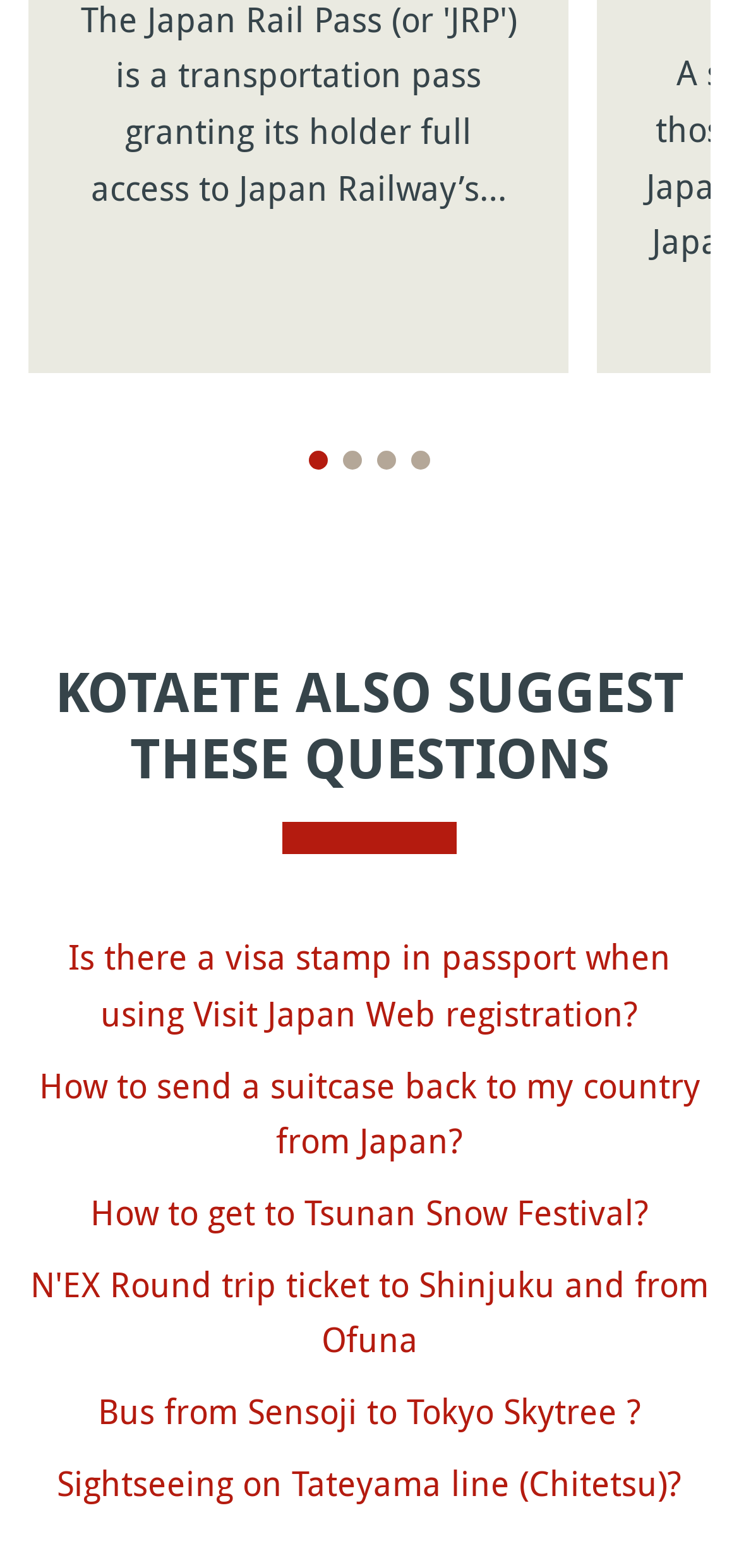What is the y-coordinate of the top of the 'Page 2' button?
Answer with a single word or short phrase according to what you see in the image.

0.287